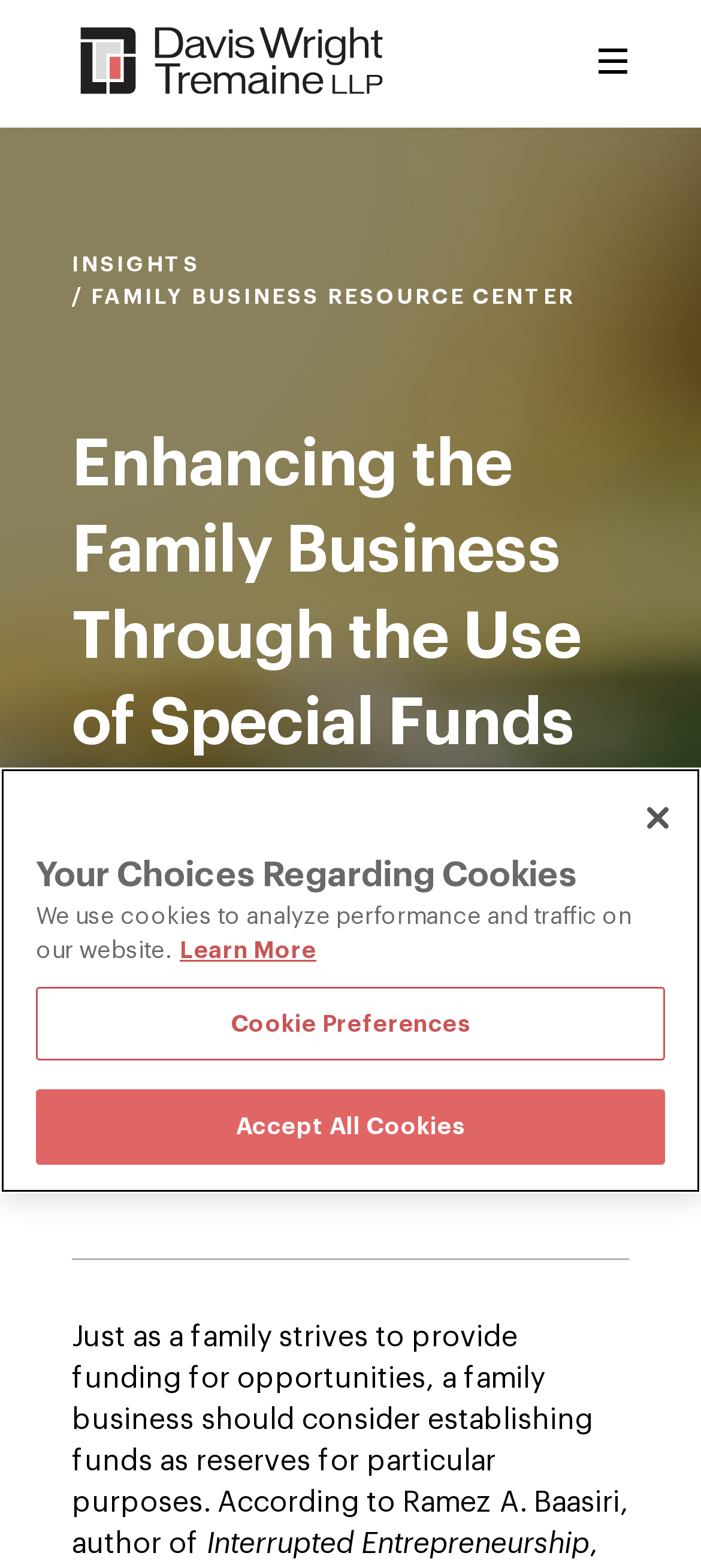Analyze and describe the webpage in a detailed narrative.

The webpage is about enhancing family businesses through the use of special funds. At the top left, there is a link to skip to the content. Next to it, there is a link to Davis Wright Tremaine LLP, accompanied by the DWT logo. On the top right, there is a navigation menu with a toggle button.

Below the navigation menu, there is a section with the title "INSIGHTS" and a link to the Family Business Resource Center. The main heading "Enhancing the Family Business Through the Use of Special Funds" is located below this section. The author of the article, Keith G. Baldwin, is credited below the heading, along with the publication date, October 17, 2018.

The article's content starts with a paragraph that discusses the importance of establishing funds as reserves for particular purposes in family businesses. The text mentions Ramez A. Baasiri, author of "Interrupted Entrepreneurship". 

On the bottom left, there are social media links to share the URL on Twitter, Facebook, and LinkedIn. 

At the bottom of the page, there is a cookie banner with a heading "Your Choices Regarding Cookies". The banner explains that the website uses cookies to analyze performance and traffic, and provides links to learn more about privacy and to adjust cookie preferences. There are buttons to accept all cookies or to close the banner.